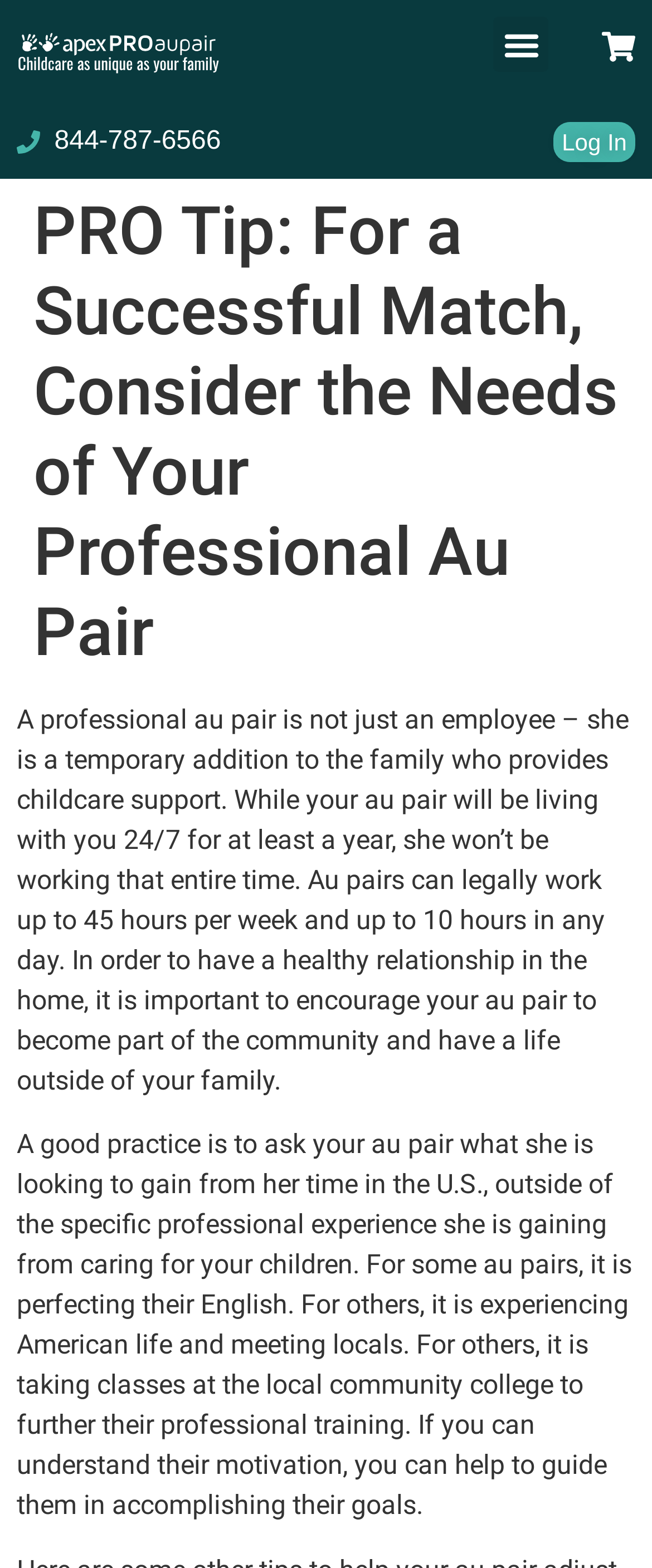Please determine and provide the text content of the webpage's heading.

PRO Tip: For a Successful Match, Consider the Needs of Your Professional Au Pair